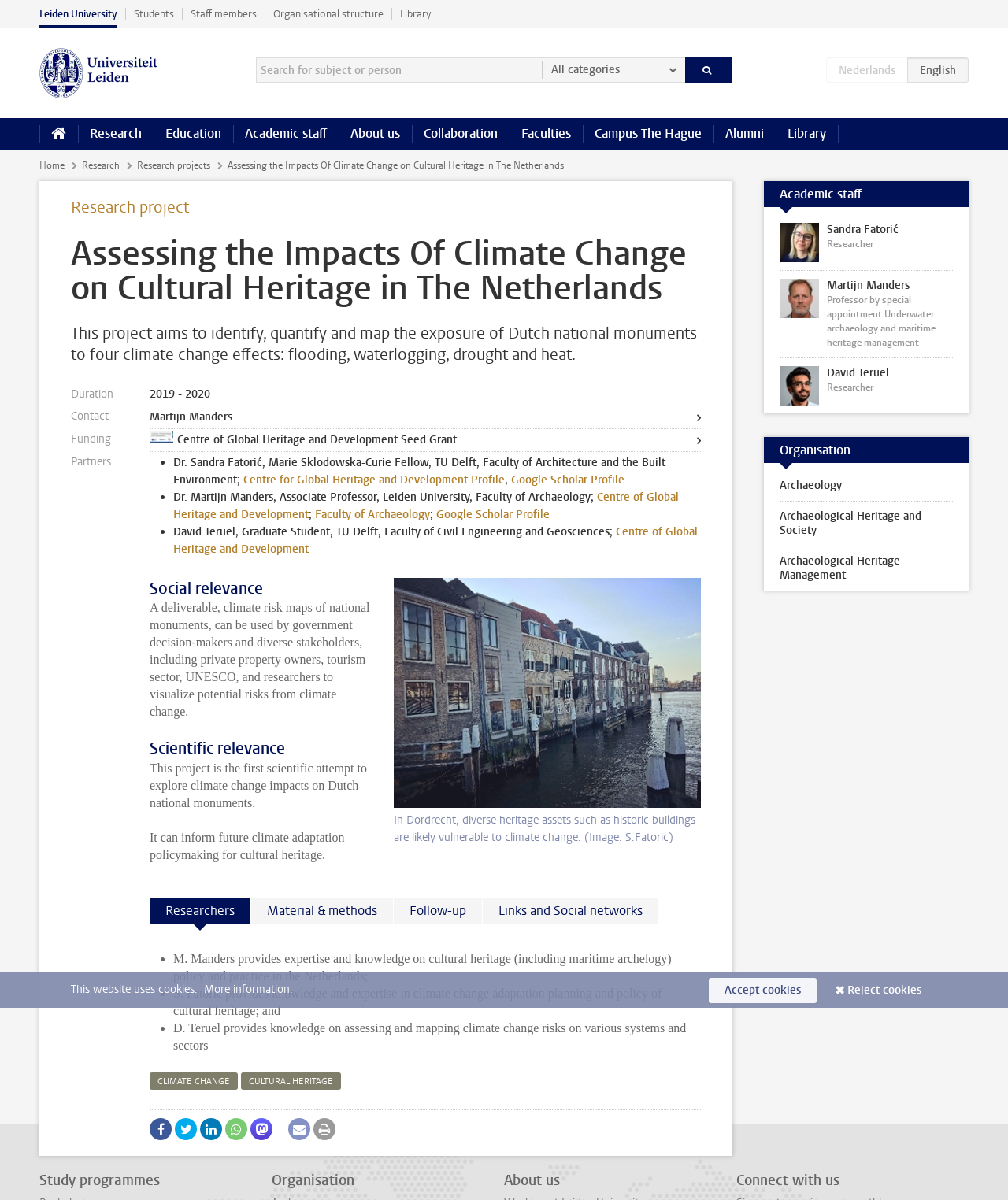Please find the bounding box coordinates of the element that needs to be clicked to perform the following instruction: "View the project details". The bounding box coordinates should be four float numbers between 0 and 1, represented as [left, top, right, bottom].

[0.226, 0.133, 0.559, 0.143]